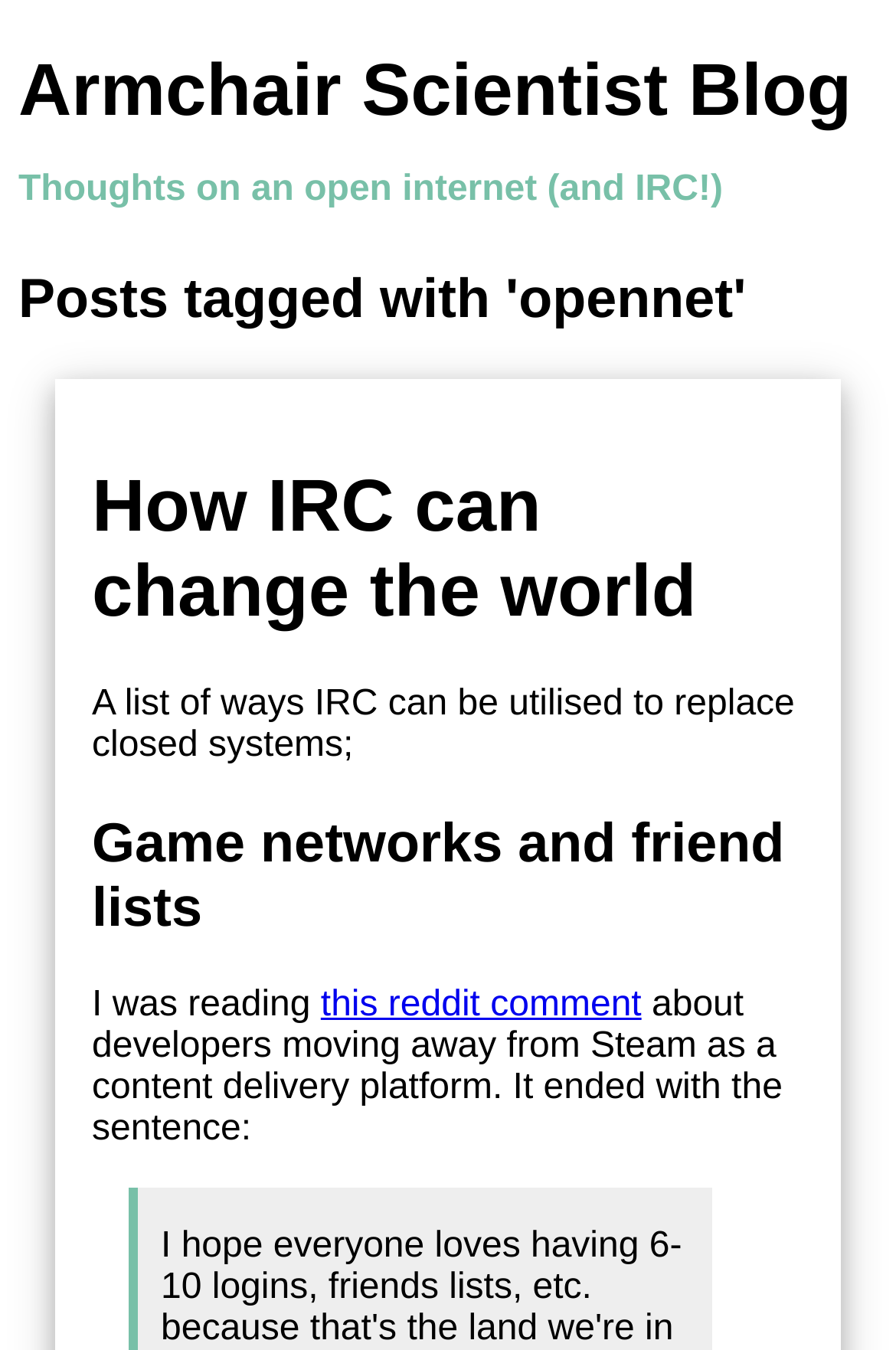What is the topic of the second post?
Look at the image and provide a short answer using one word or a phrase.

Game networks